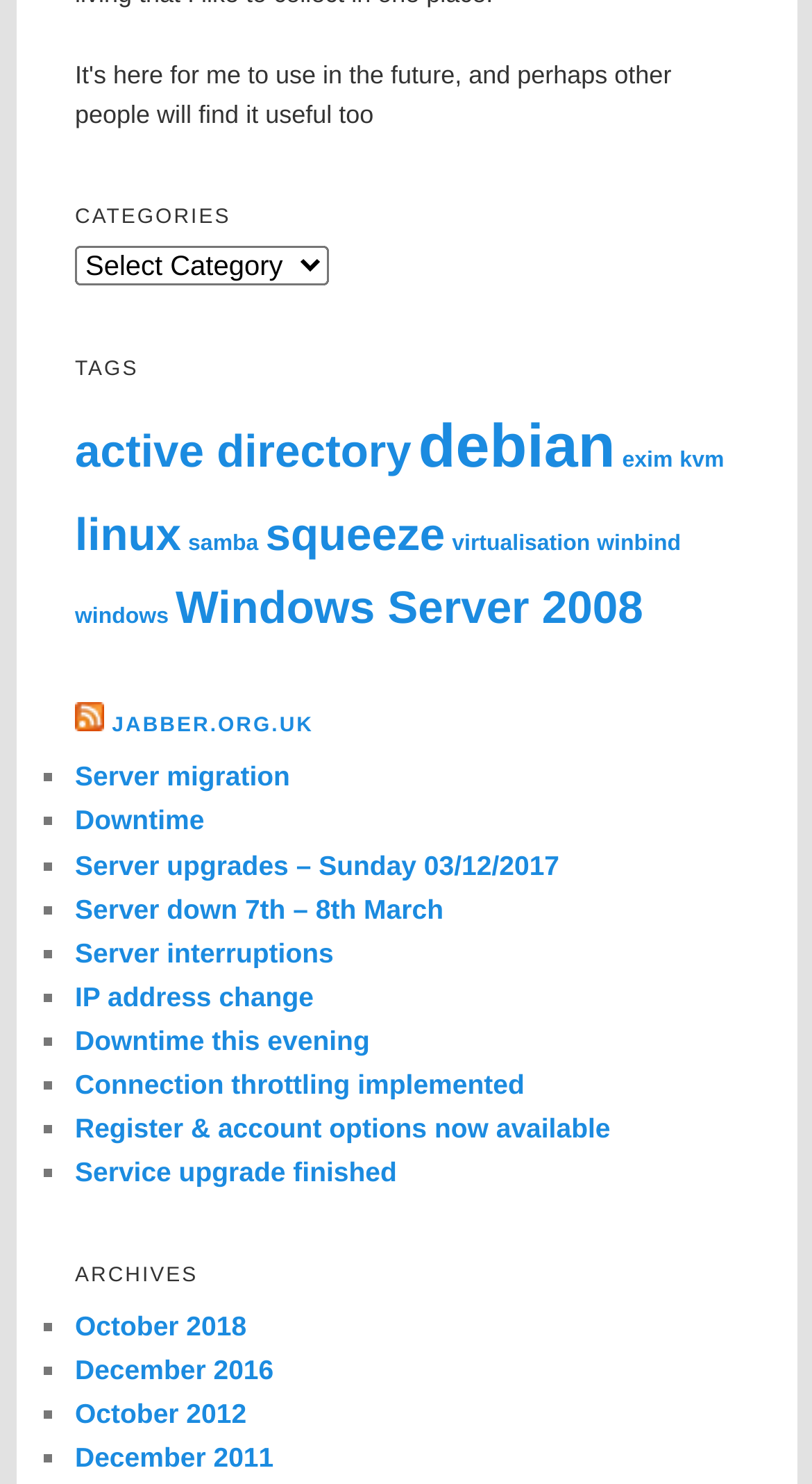Determine the bounding box coordinates for the area that should be clicked to carry out the following instruction: "Visit the Created with iubenda page".

None